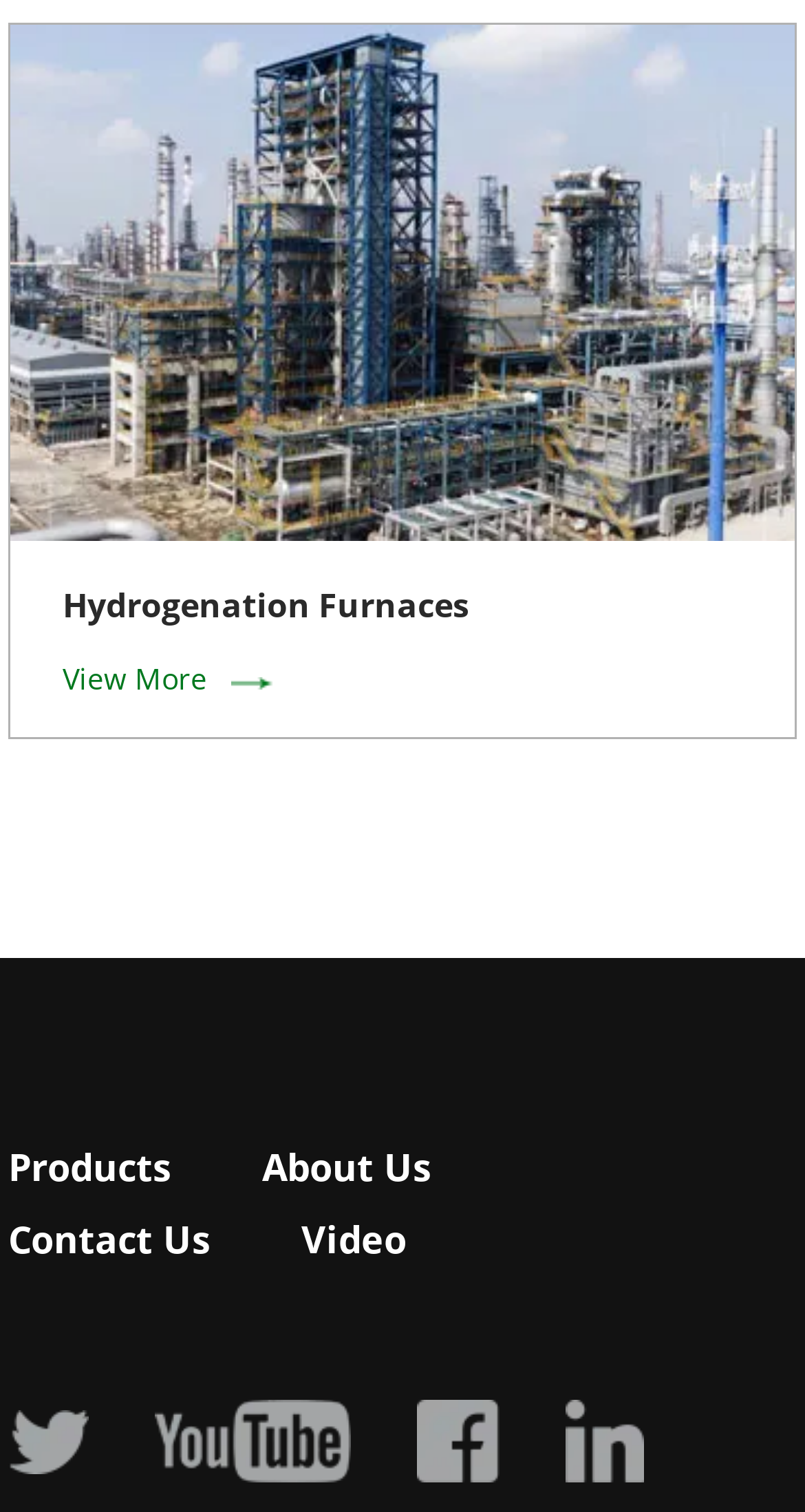How many social media links are present?
Use the information from the image to give a detailed answer to the question.

There are four social media links present at the bottom of the page, which are Twitter, YouTube, Facebook, and LinkedIn, each represented by an image and a link.